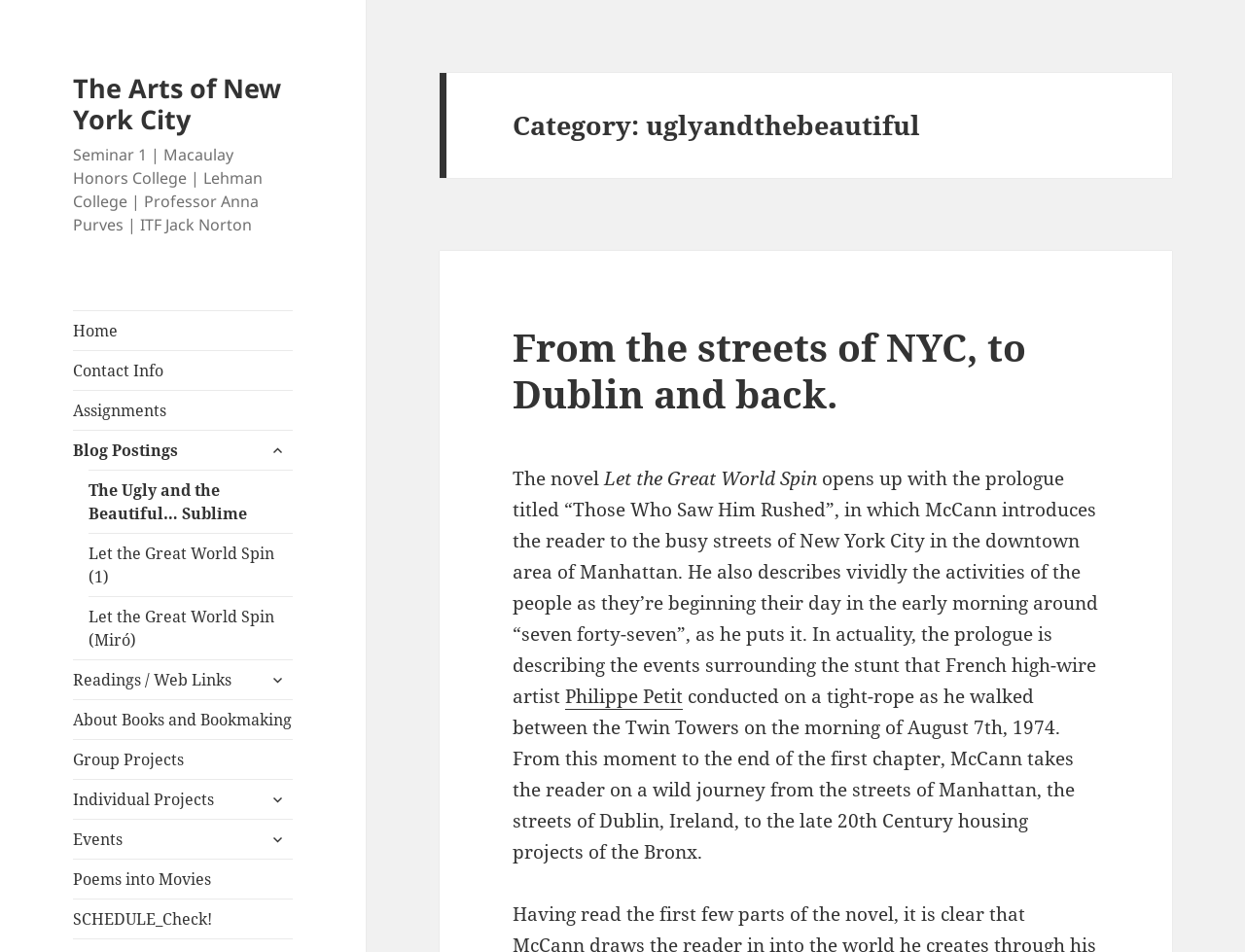Identify the bounding box for the described UI element. Provide the coordinates in (top-left x, top-left y, bottom-right x, bottom-right y) format with values ranging from 0 to 1: Readings / Web Links

[0.059, 0.693, 0.235, 0.734]